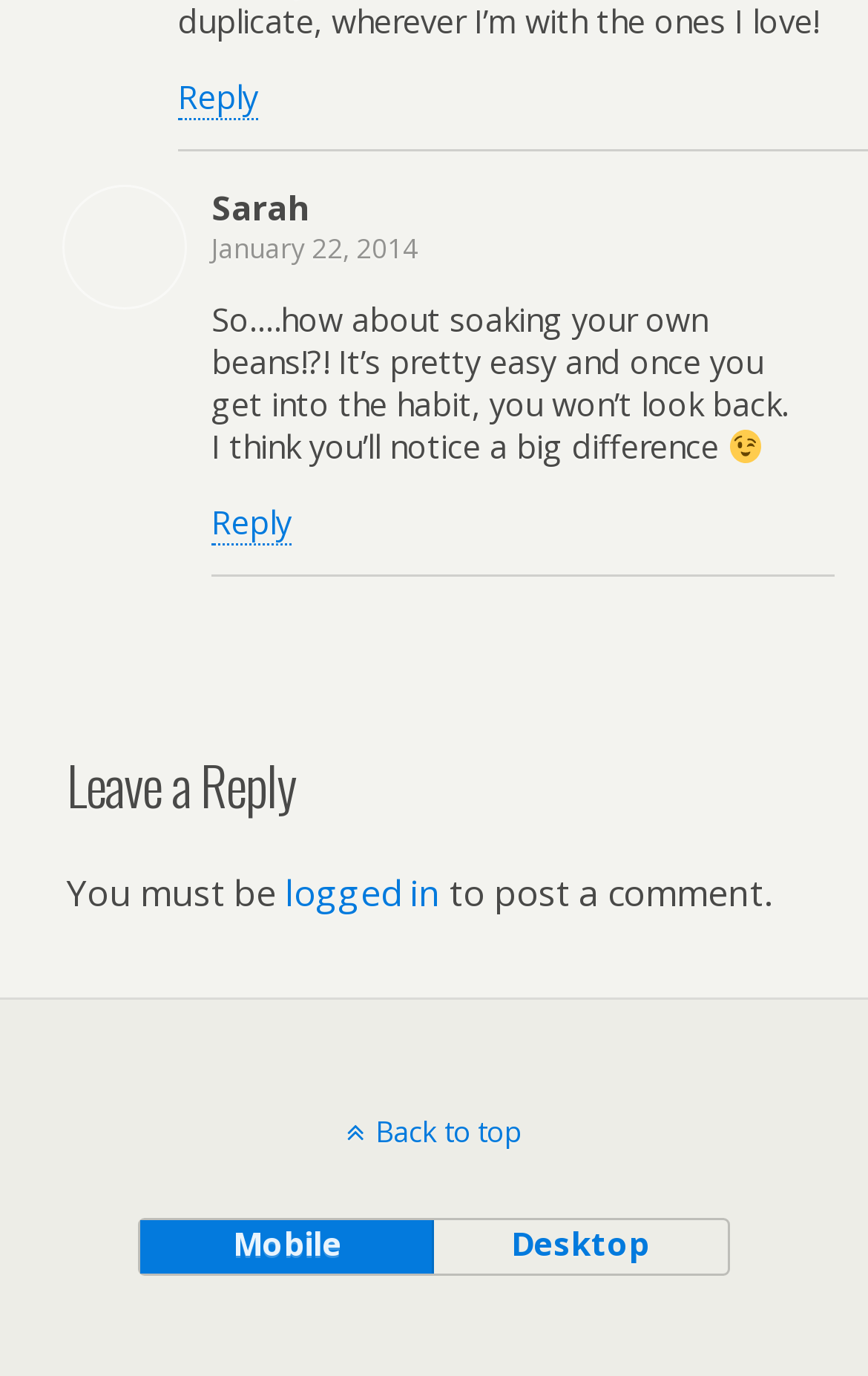What is the date of the comment?
Using the visual information, reply with a single word or short phrase.

January 22, 2014